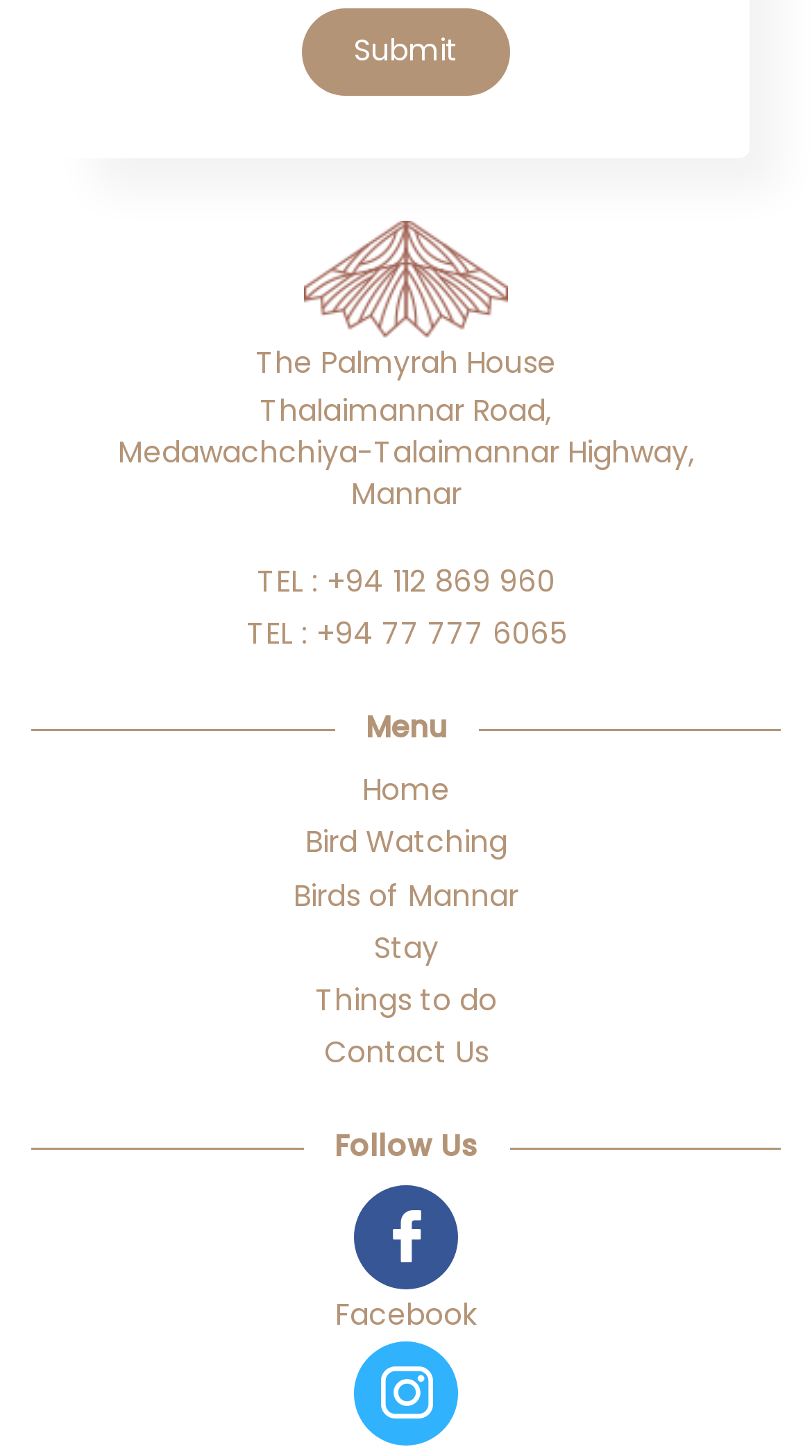Locate the bounding box coordinates of the element you need to click to accomplish the task described by this instruction: "Go to the Home page".

[0.446, 0.528, 0.554, 0.557]